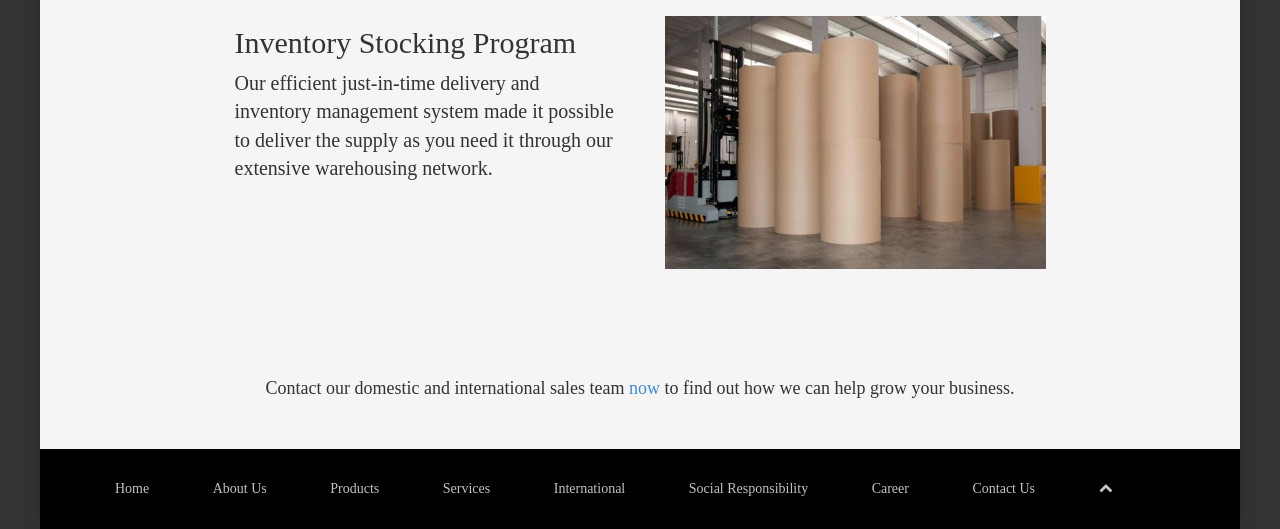How many links are present in the navigation menu?
From the image, provide a succinct answer in one word or a short phrase.

8